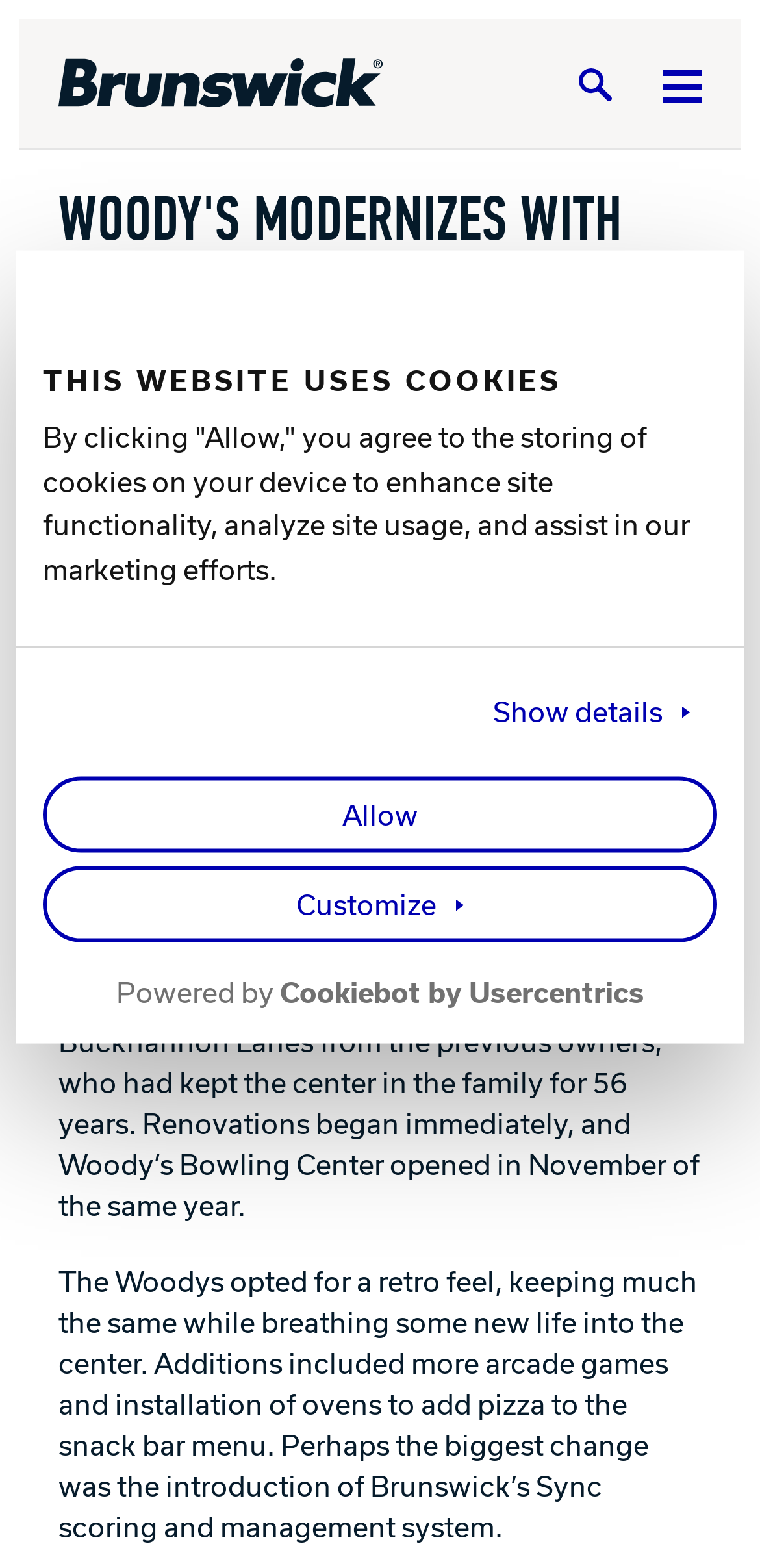Identify the bounding box coordinates of the part that should be clicked to carry out this instruction: "Click the 'Allow' button".

[0.056, 0.495, 0.944, 0.544]